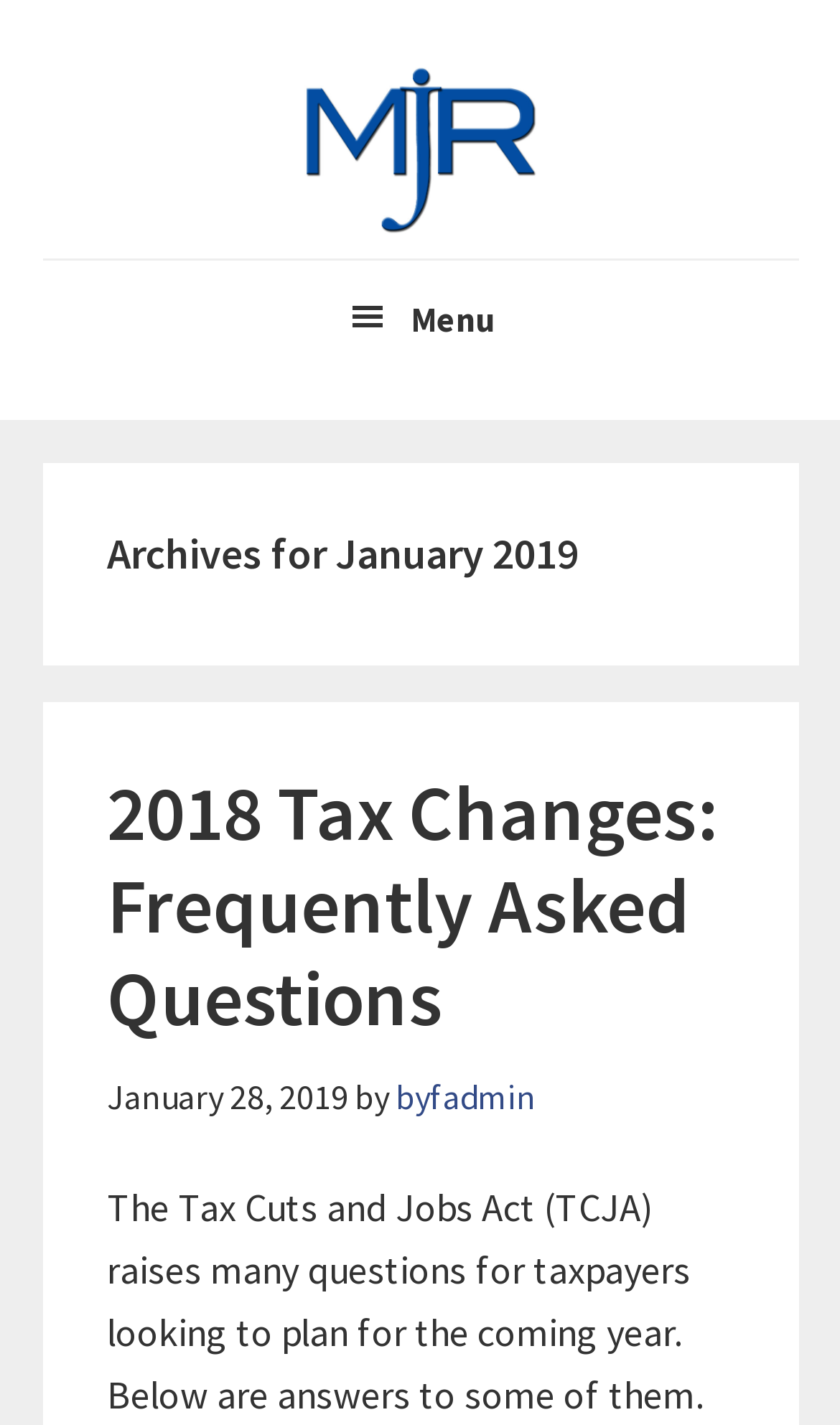Based on what you see in the screenshot, provide a thorough answer to this question: What is the date of the blog post?

The date of the blog post can be found in the time element '' which contains the text 'January 28, 2019'. This suggests that the blog post was published on this specific date.